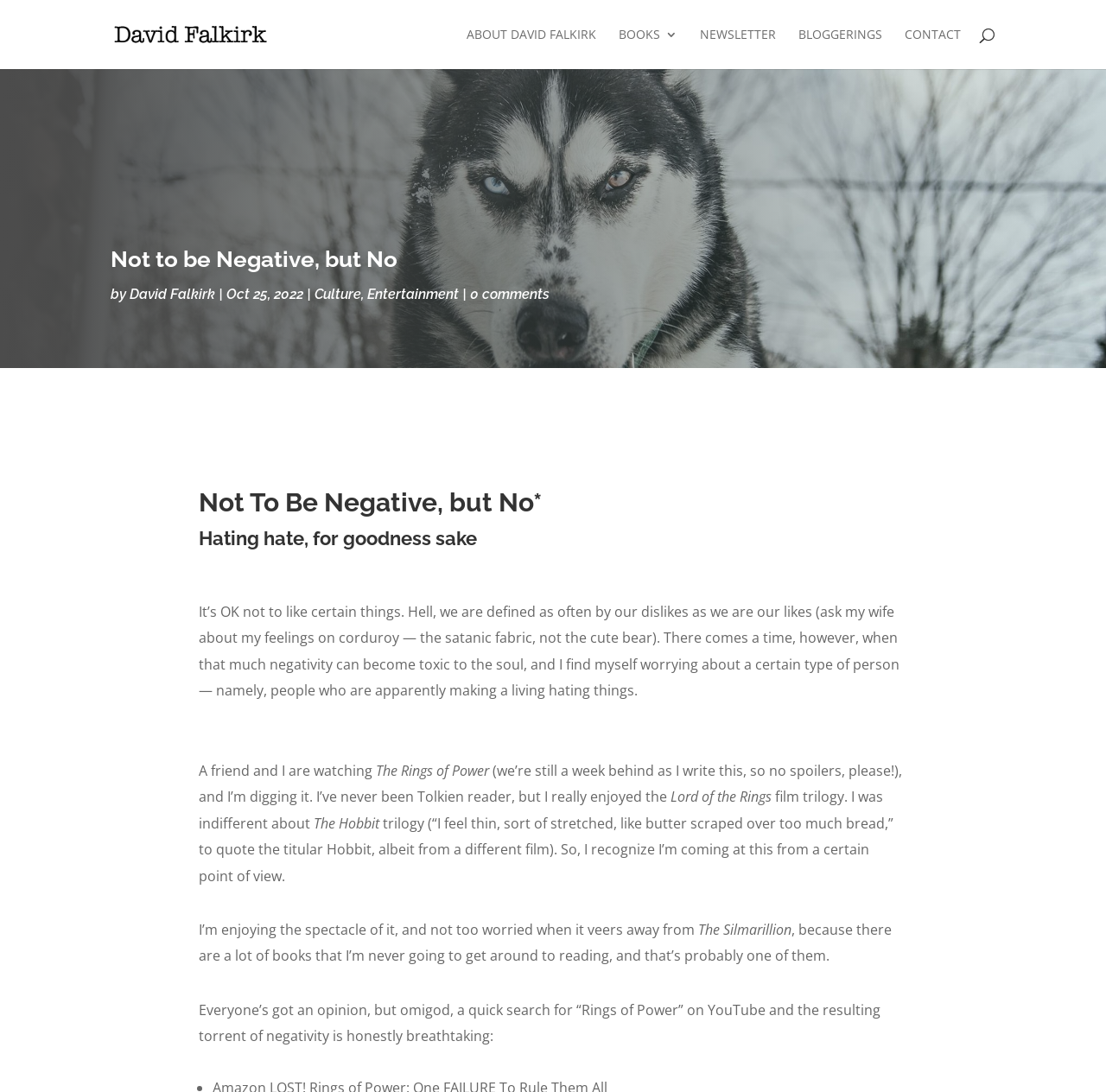How many categories are listed under the article?
Please provide a detailed and comprehensive answer to the question.

There are three categories listed under the article: 'Culture', 'Entertainment', and another one not specified. These categories are mentioned in the links 'Culture' and 'Entertainment' with bounding box coordinates [0.284, 0.262, 0.327, 0.277] and [0.332, 0.262, 0.415, 0.277] respectively.